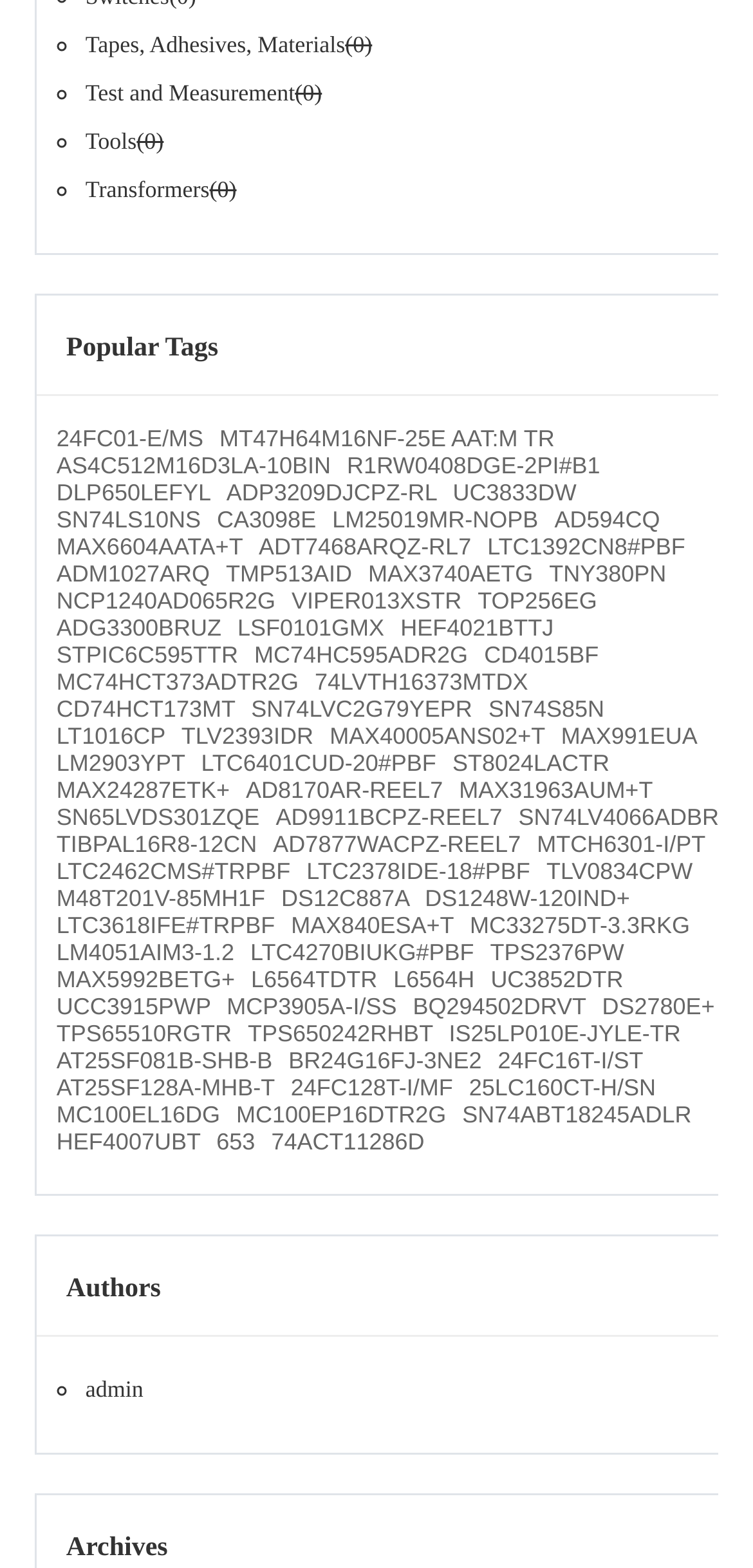What is the category of 'Transformers'? Based on the screenshot, please respond with a single word or phrase.

Product category